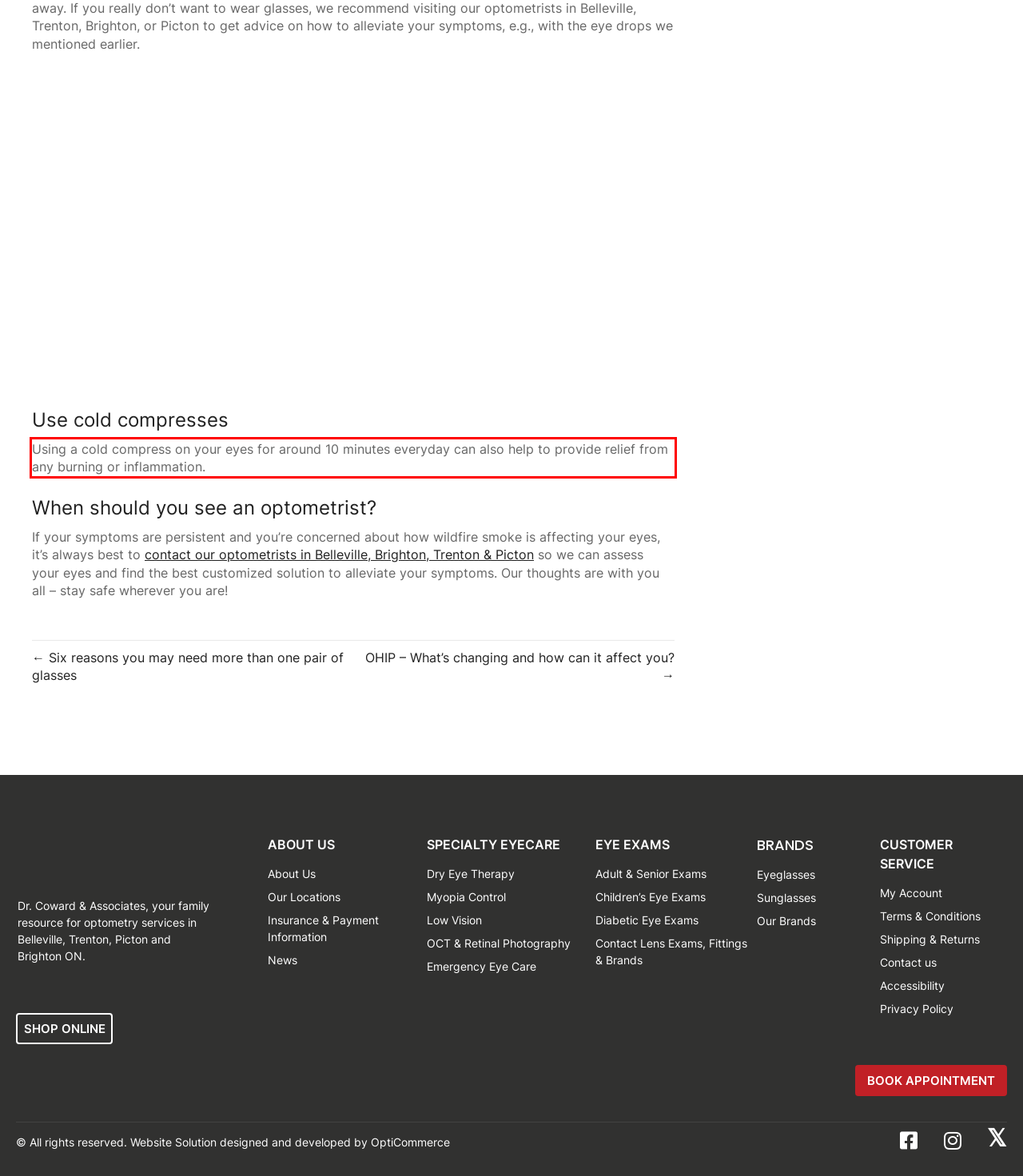Examine the screenshot of the webpage, locate the red bounding box, and generate the text contained within it.

Using a cold compress on your eyes for around 10 minutes everyday can also help to provide relief from any burning or inflammation.